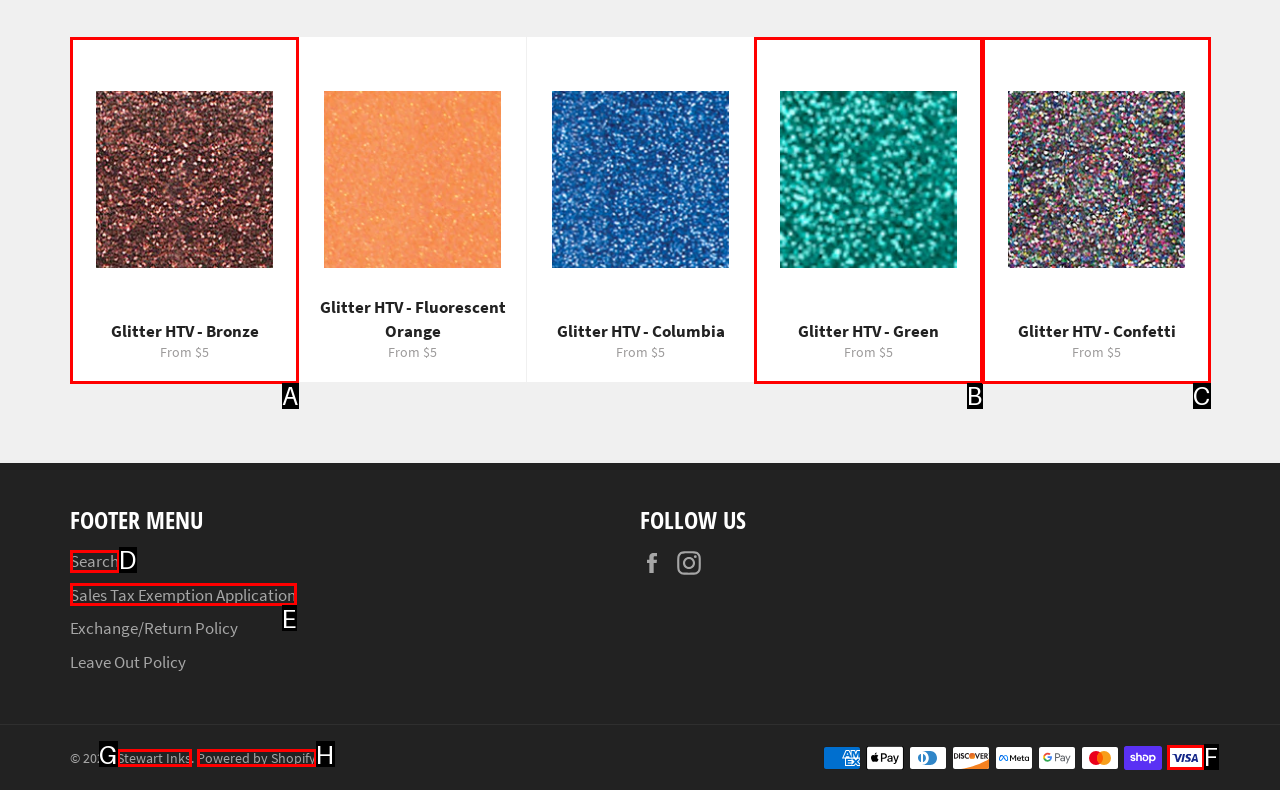Tell me which option I should click to complete the following task: Make a payment with Visa Answer with the option's letter from the given choices directly.

F